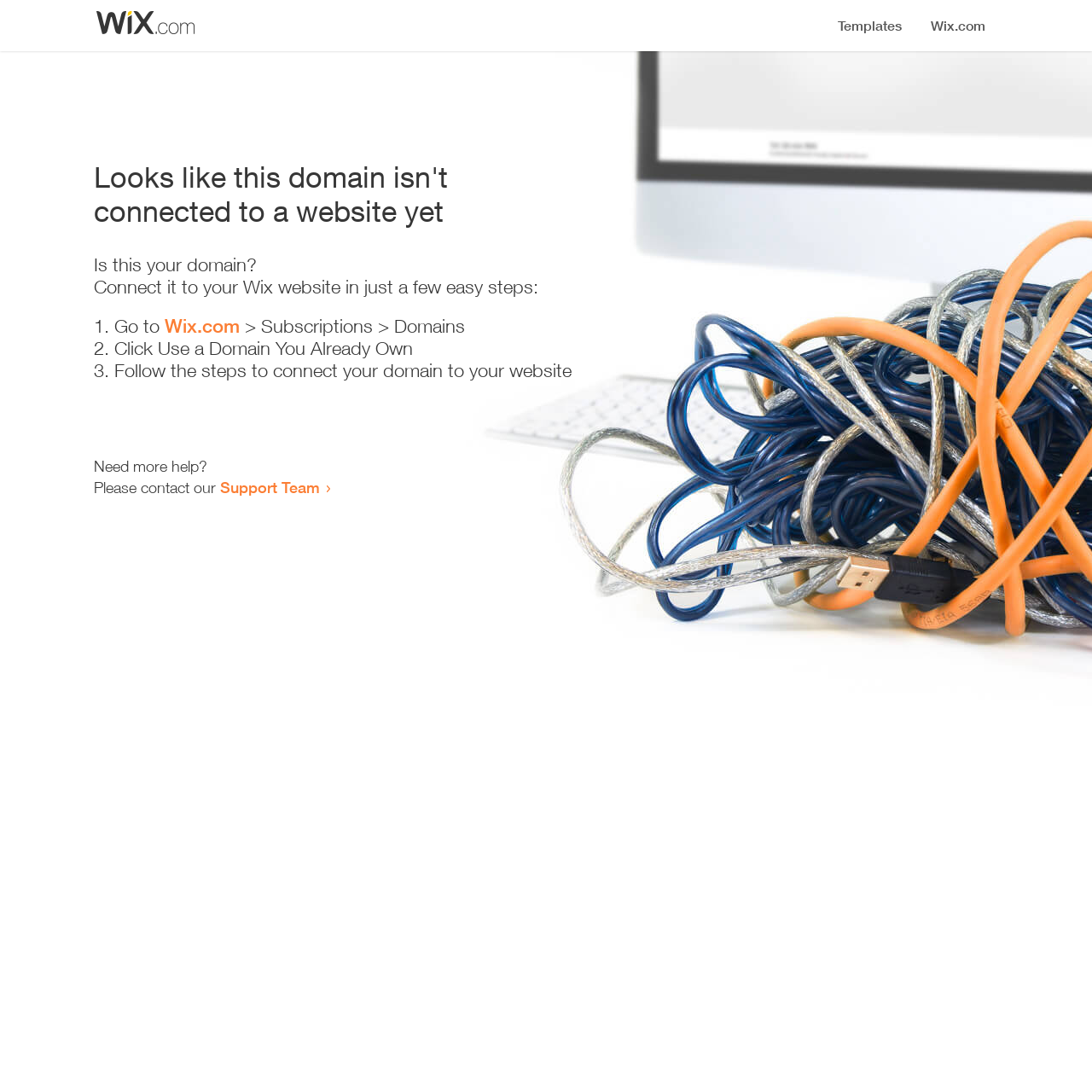Using the information in the image, give a comprehensive answer to the question: 
How many steps are required to connect the domain?

The webpage provides a list of steps to connect the domain, and there are three list markers '1.', '2.', and '3.' indicating that three steps are required.